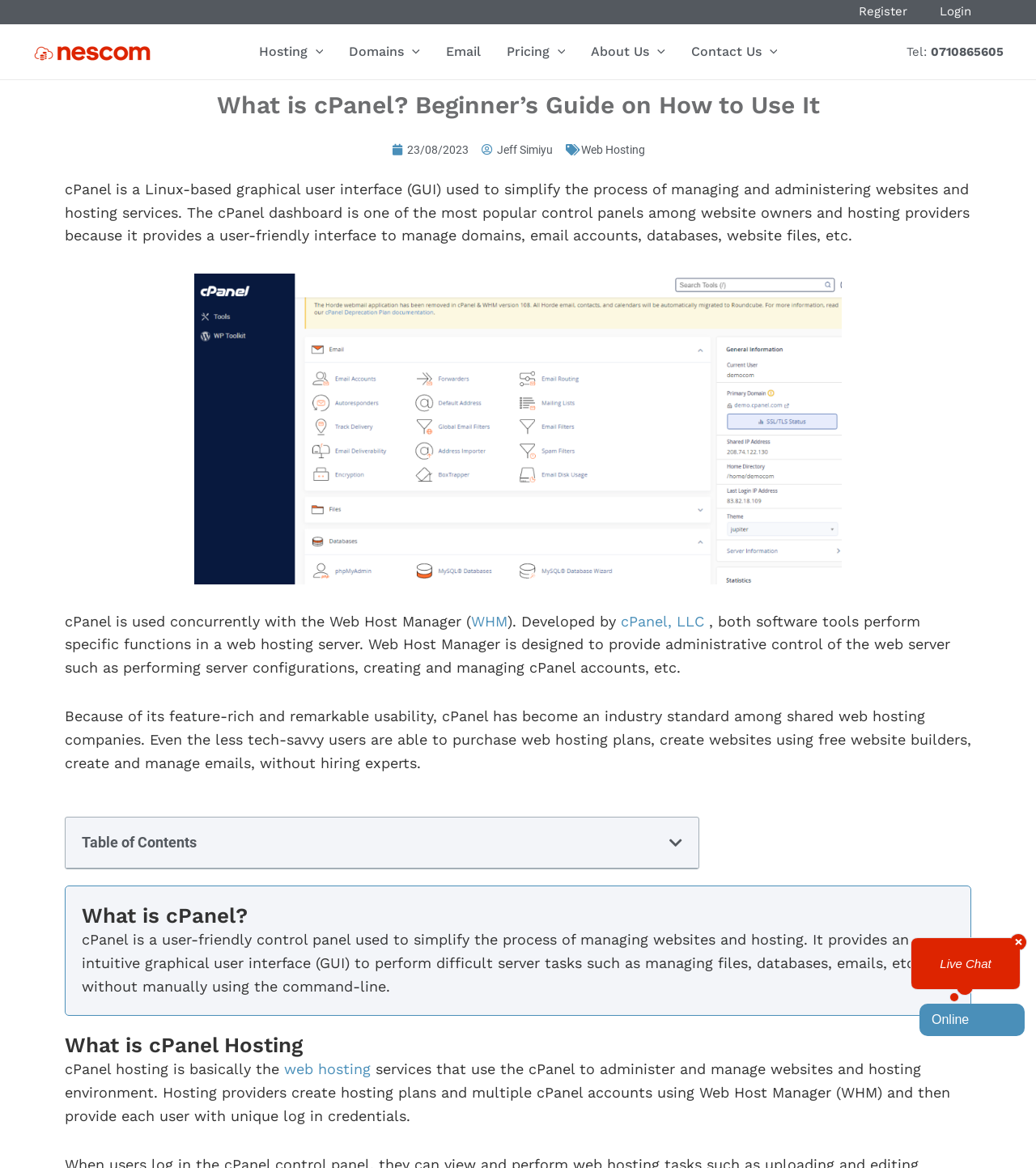Give a one-word or short-phrase answer to the following question: 
Who developed cPanel?

cPanel, LLC